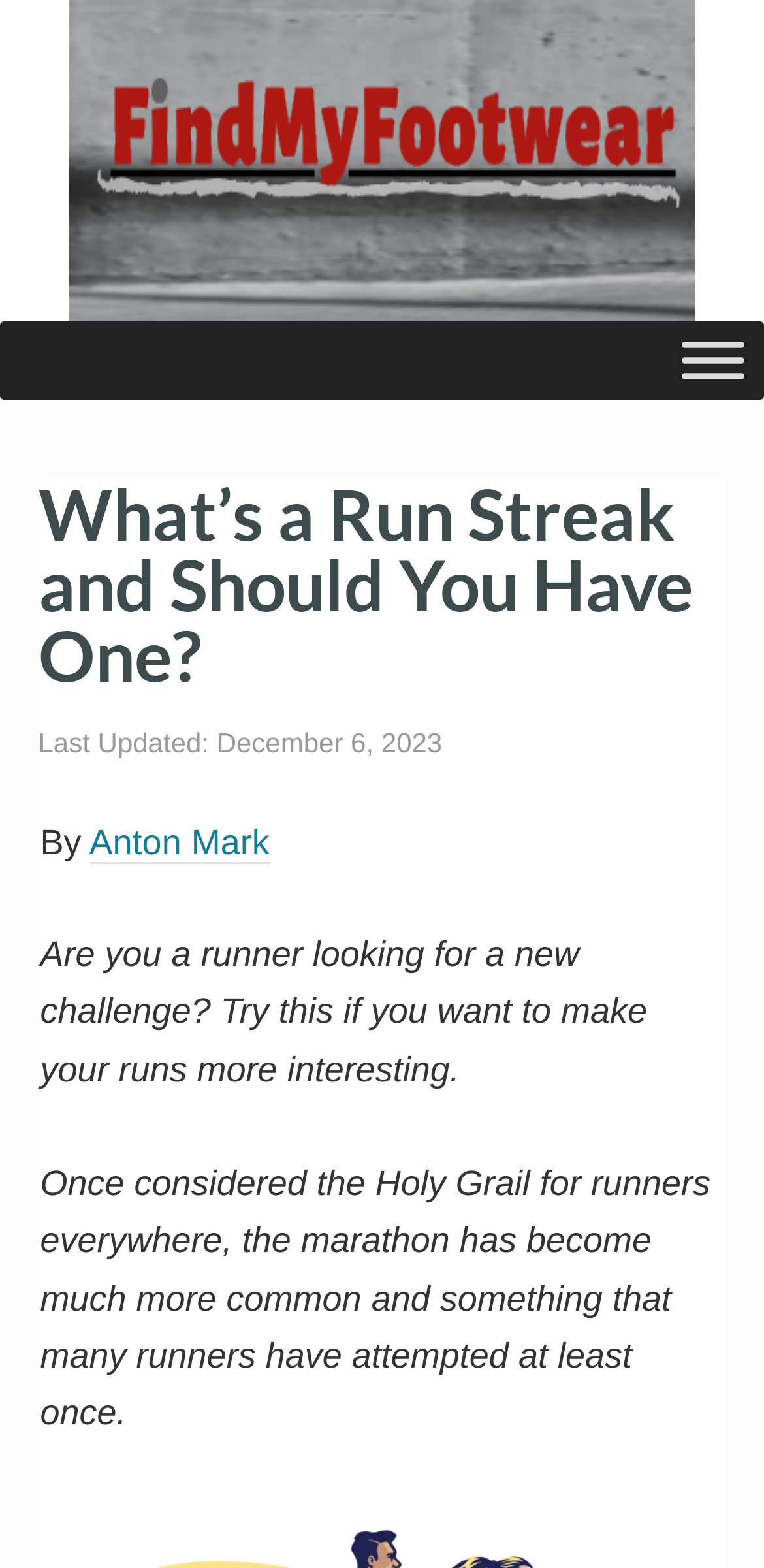Please provide a detailed answer to the question below by examining the image:
What is the website's name?

The website's name can be found by looking at the link at the top of the page, which is labeled 'FIND MY FOOTWEAR'. This is likely the name of the website or the brand behind it.